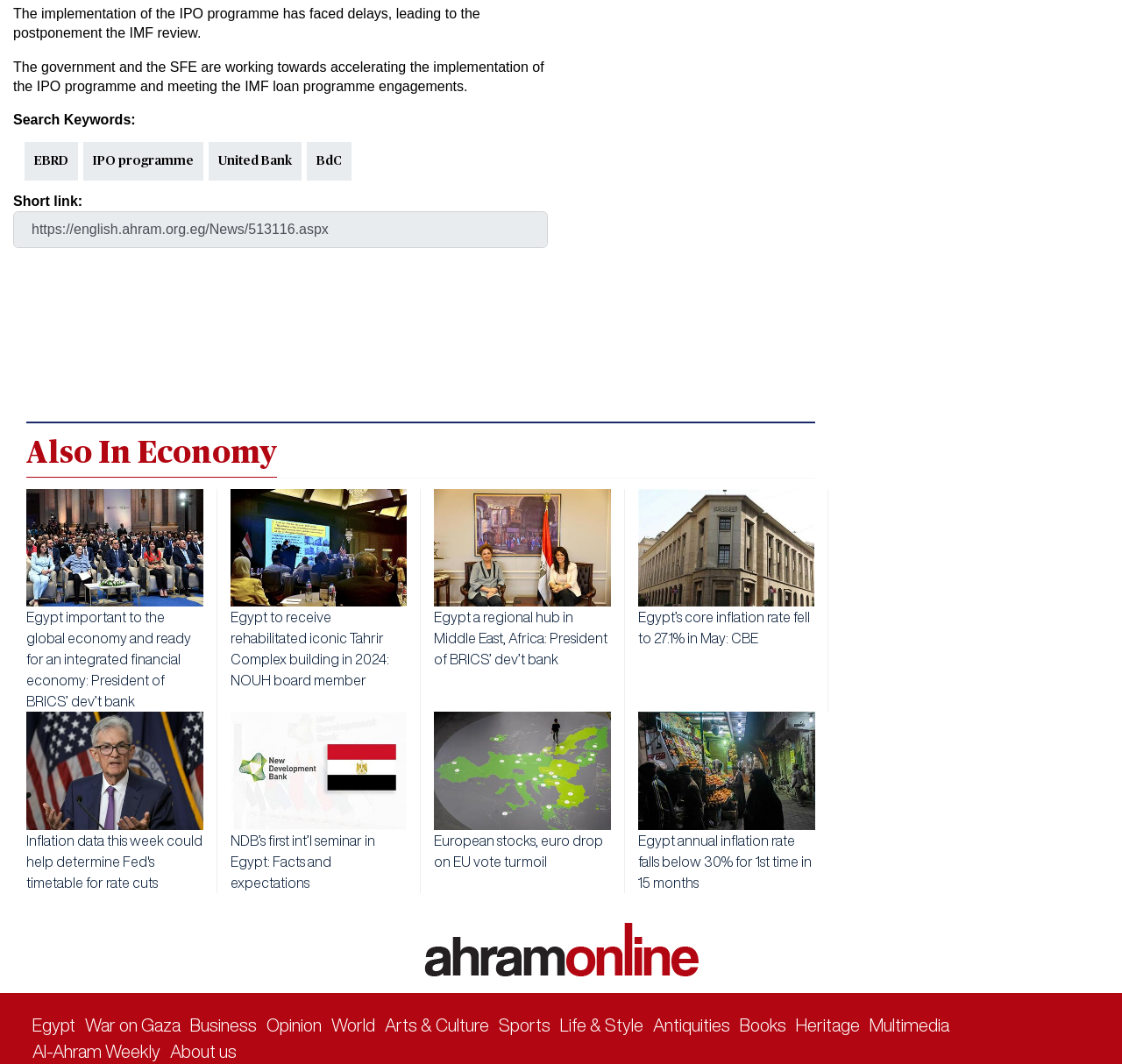What is the category of the news article 'Egypt important to the global economy and ready for an integrated financial economy: President of BRICS’ dev’t bank'?
Using the visual information, reply with a single word or short phrase.

Economy